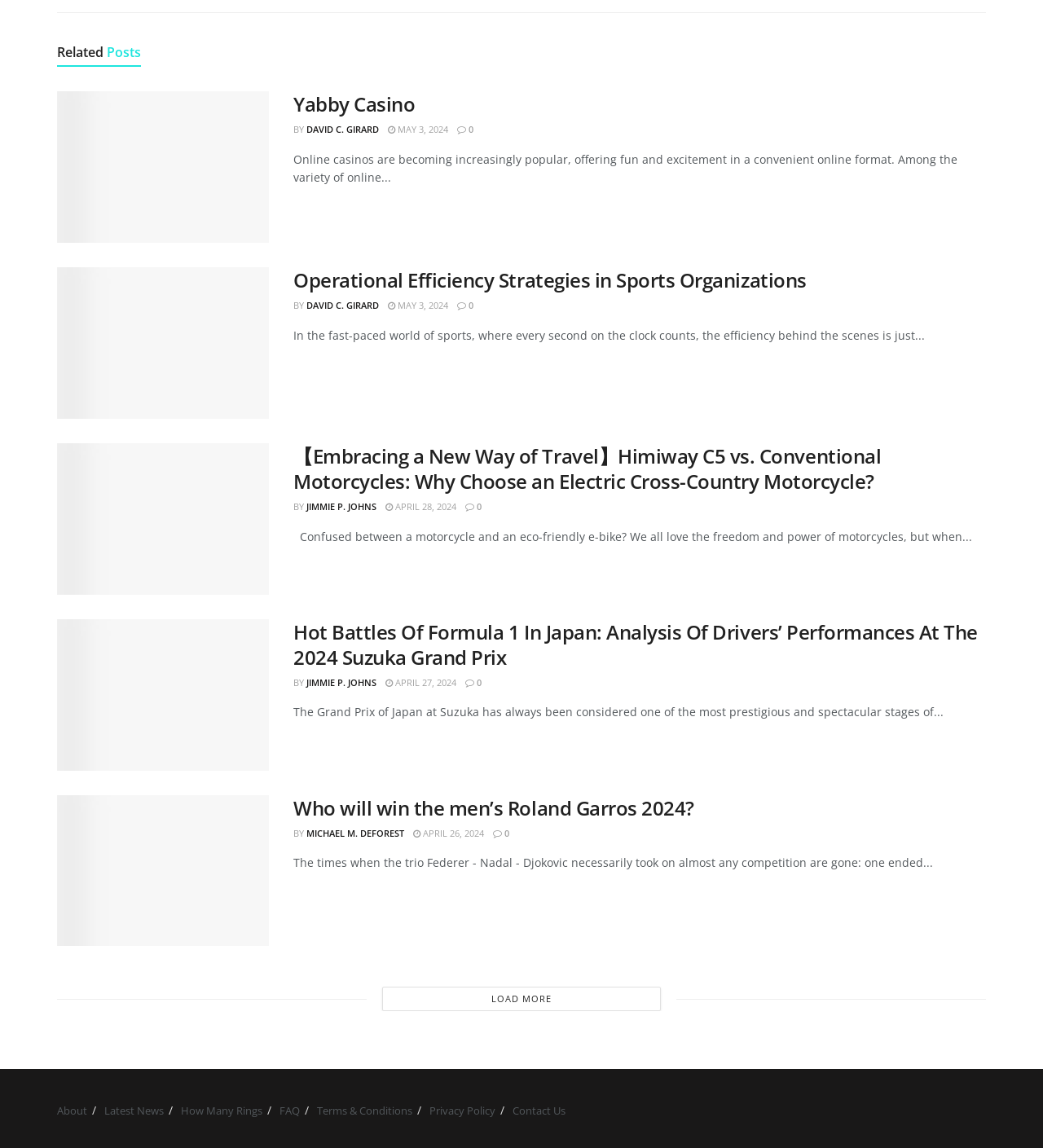Specify the bounding box coordinates of the area to click in order to follow the given instruction: "View the image 'Image3'."

[0.055, 0.08, 0.258, 0.264]